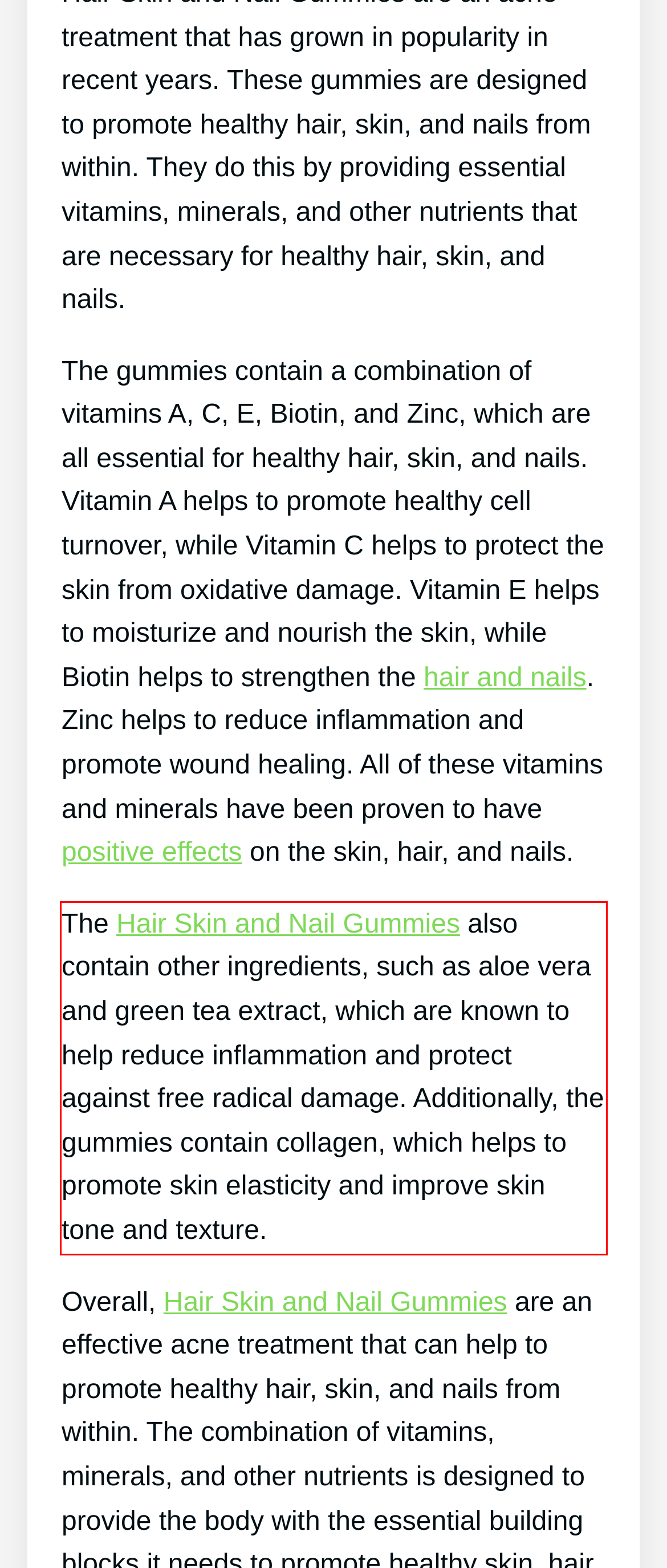Locate the red bounding box in the provided webpage screenshot and use OCR to determine the text content inside it.

The Hair Skin and Nail Gummies also contain other ingredients, such as aloe vera and green tea extract, which are known to help reduce inflammation and protect against free radical damage. Additionally, the gummies contain collagen, which helps to promote skin elasticity and improve skin tone and texture.